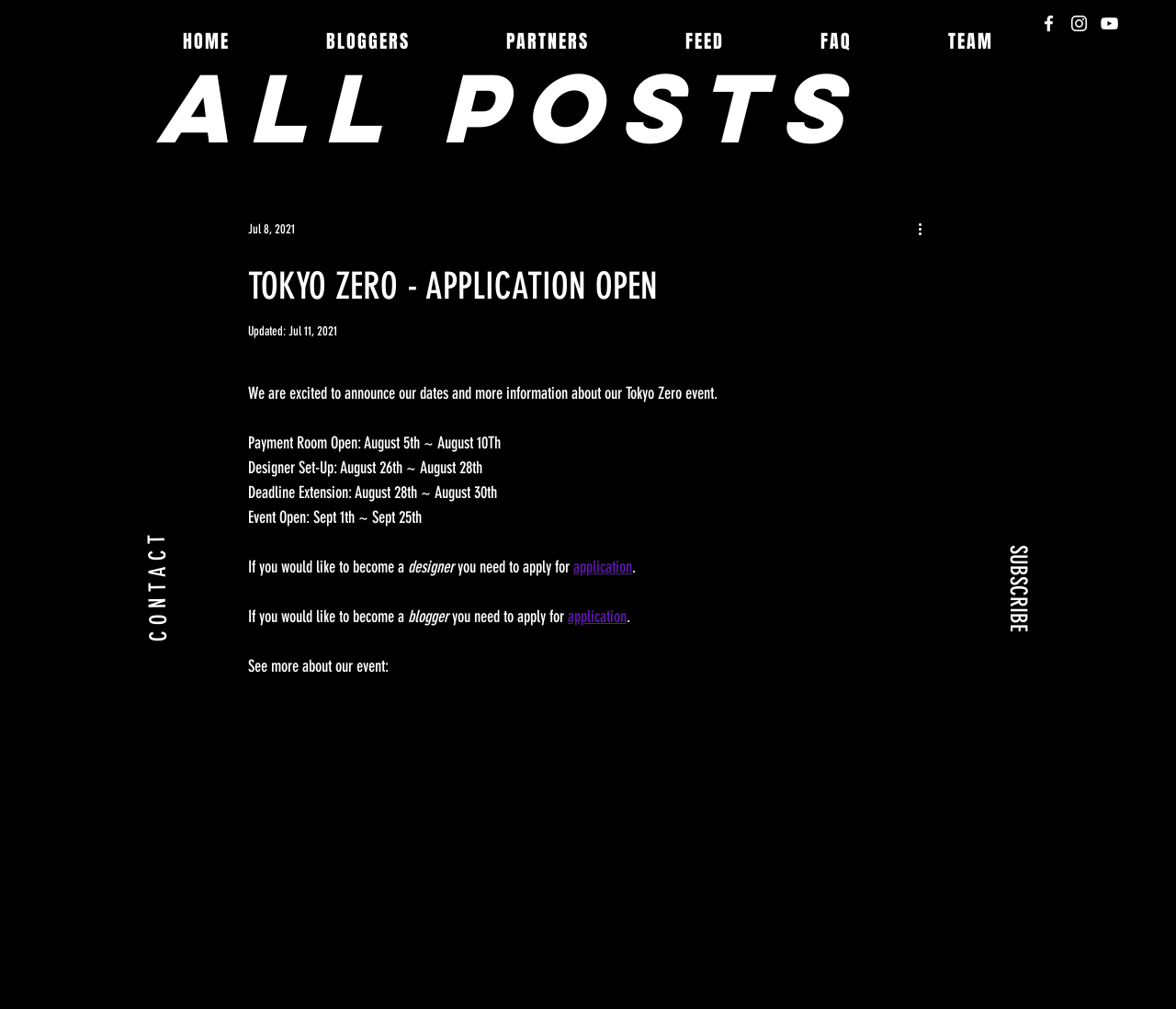Determine the bounding box coordinates of the clickable element to complete this instruction: "Visit the FAQ page". Provide the coordinates in the format of four float numbers between 0 and 1, [left, top, right, bottom].

[0.66, 0.018, 0.762, 0.064]